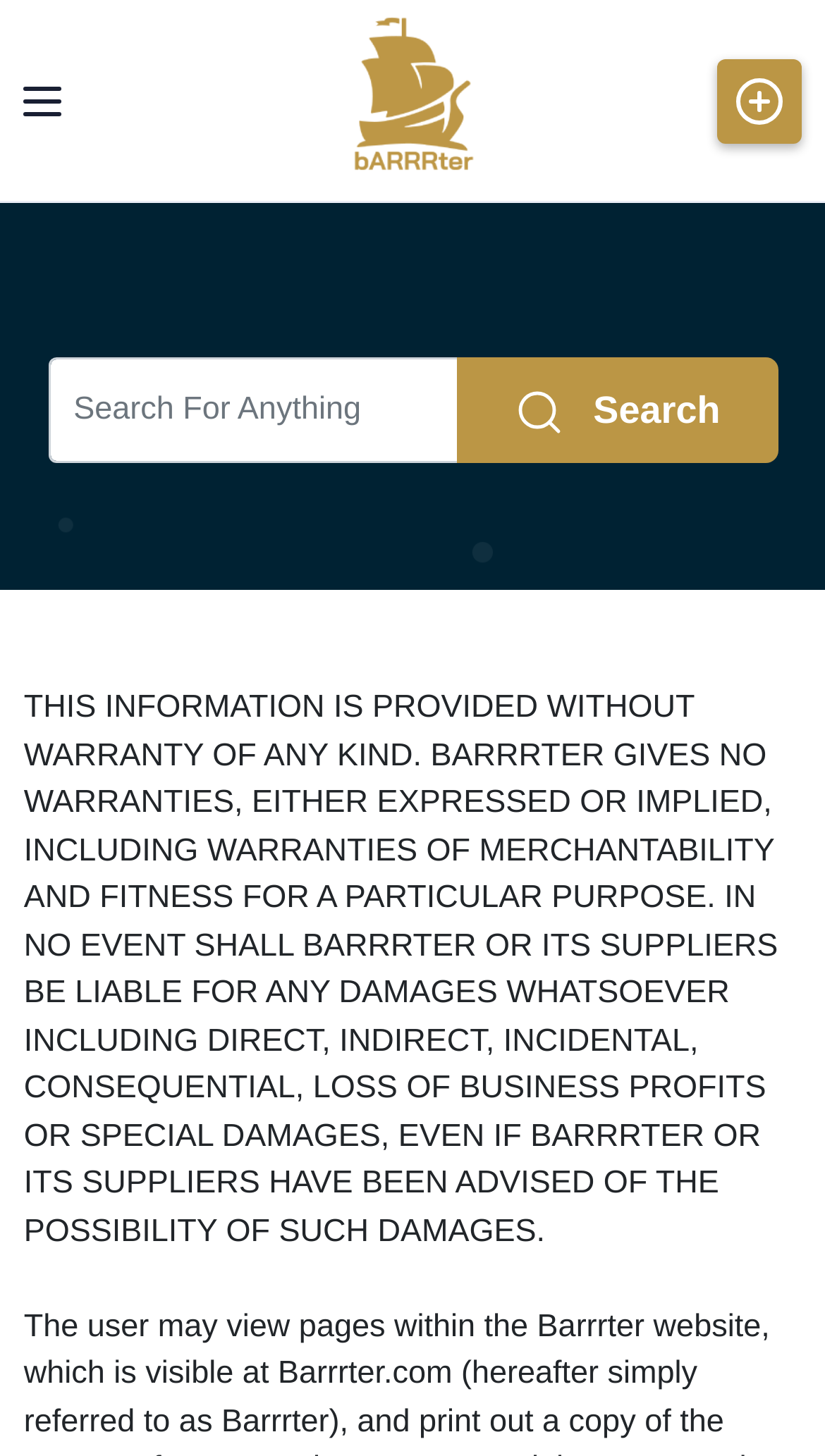What is the function of the 'Search' button?
Respond to the question with a well-detailed and thorough answer.

The 'Search' button is located next to a textbox with the placeholder text 'Search for anything'. This suggests that the button is used to search for something on the website when the user enters a query in the textbox.